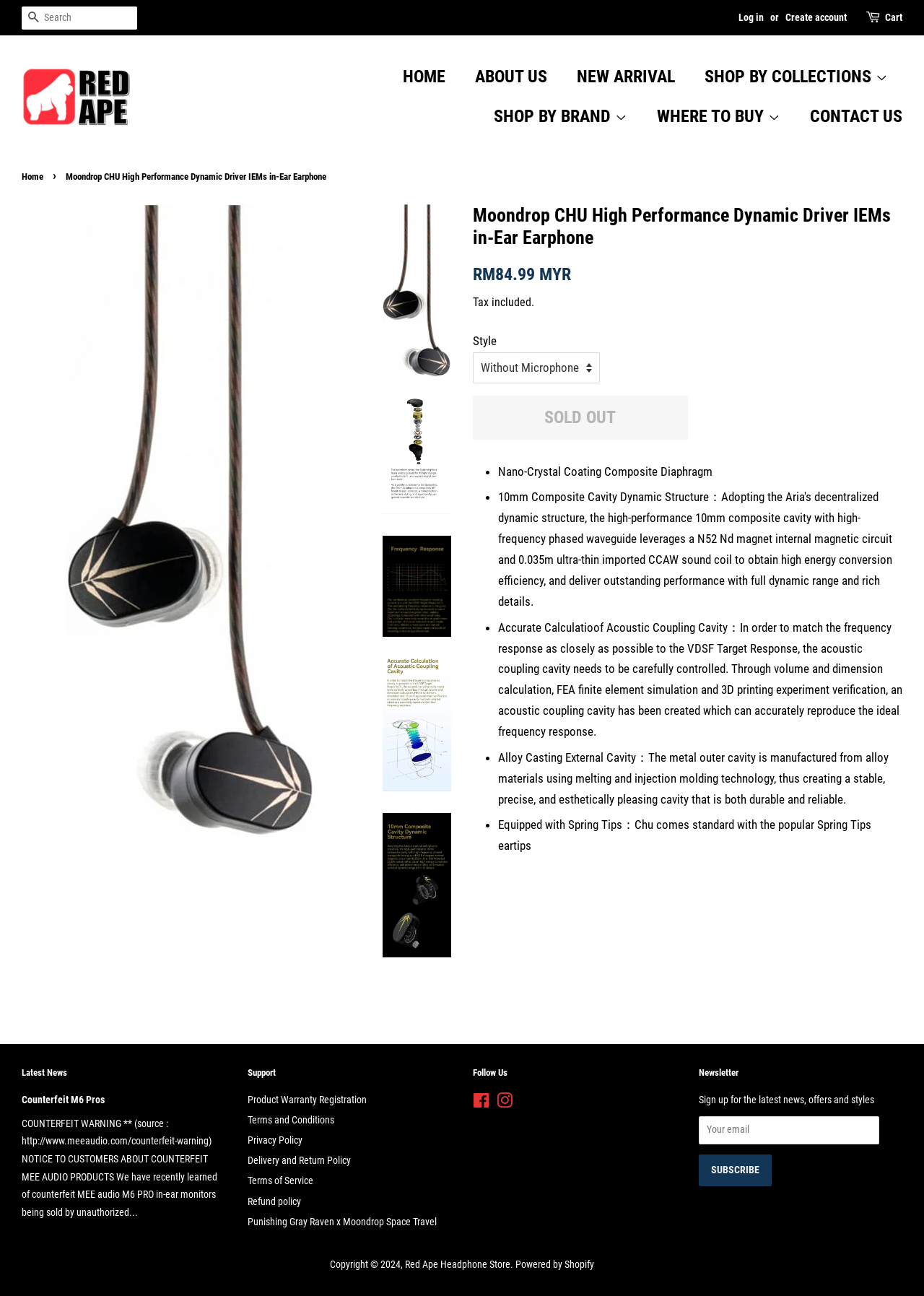What is the name of the store?
Based on the image content, provide your answer in one word or a short phrase.

Red Ape Headphone Store